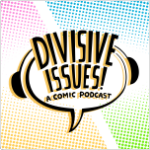Respond with a single word or phrase:
What is the theme of the podcast?

Comics